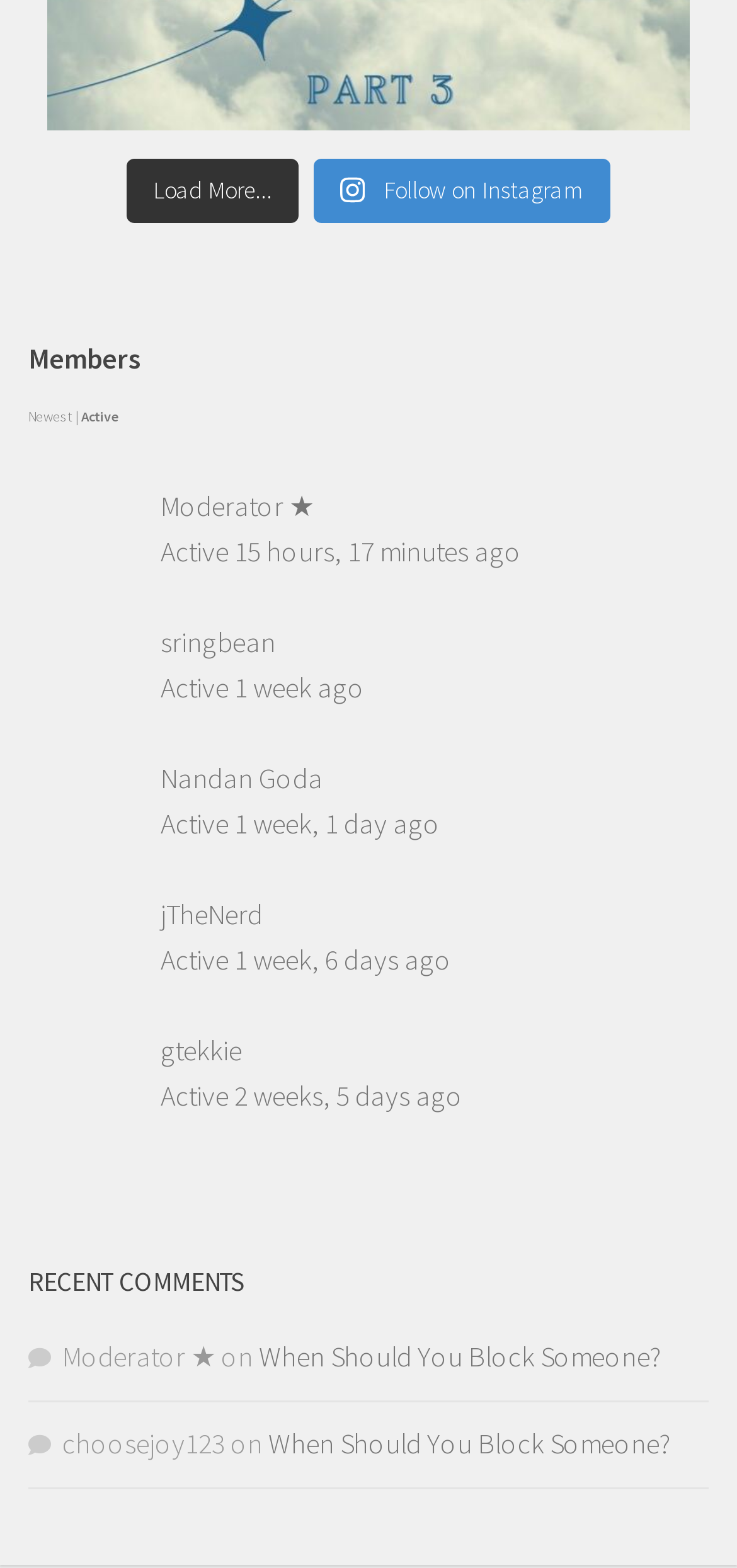Please specify the bounding box coordinates for the clickable region that will help you carry out the instruction: "Sort members by newest".

[0.038, 0.261, 0.097, 0.272]